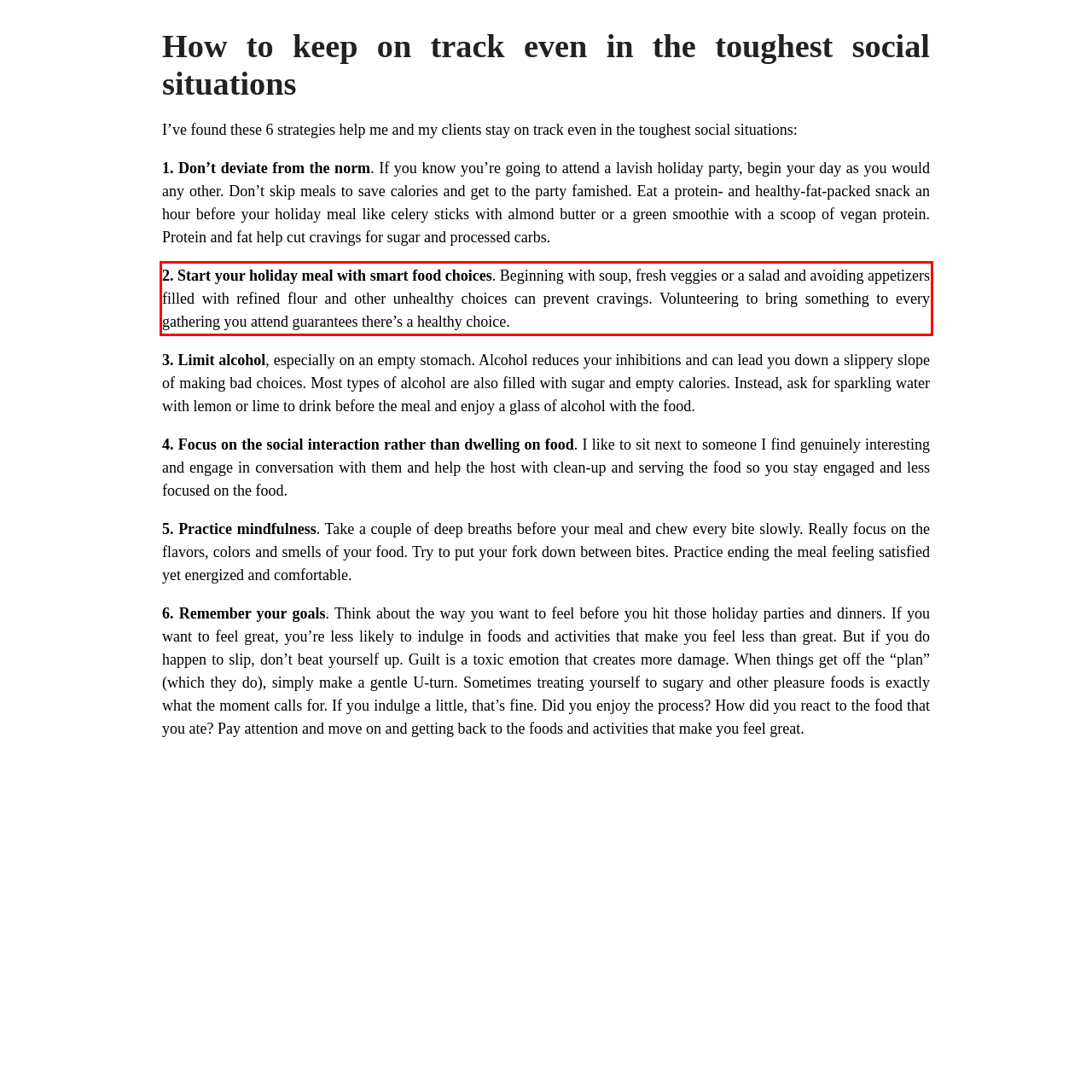Using the provided webpage screenshot, recognize the text content in the area marked by the red bounding box.

2. Start your holiday meal with smart food choices. Beginning with soup, fresh veggies or a salad and avoiding appetizers filled with refined flour and other unhealthy choices can prevent cravings. Volunteering to bring something to every gathering you attend guarantees there’s a healthy choice.